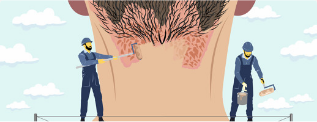What is the theme of the accompanying article?
Using the visual information, answer the question in a single word or phrase.

Scalp Eczema Do’s and Don’ts